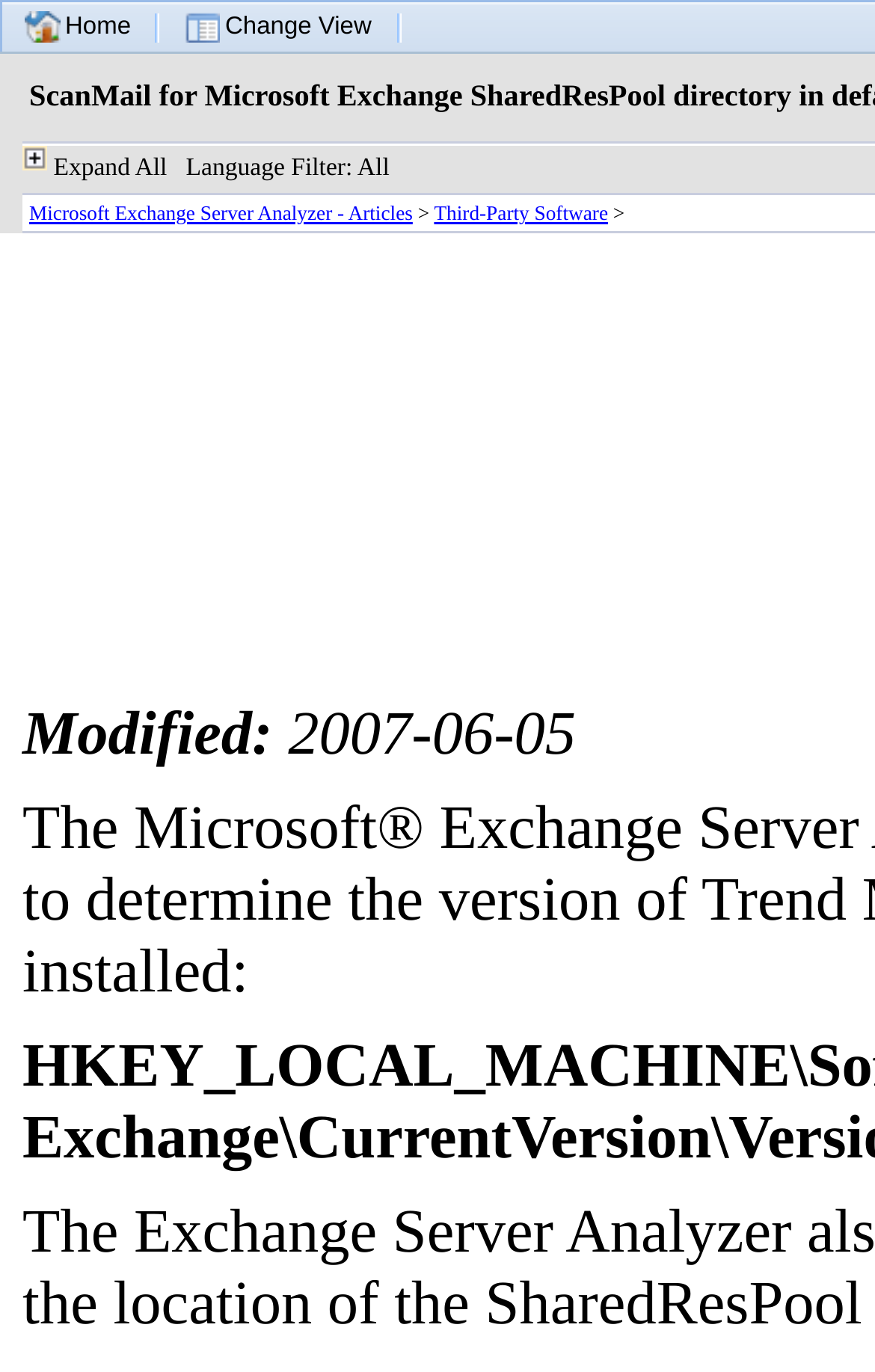Using the format (top-left x, top-left y, bottom-right x, bottom-right y), provide the bounding box coordinates for the described UI element. All values should be floating point numbers between 0 and 1: Change View

[0.211, 0.008, 0.425, 0.031]